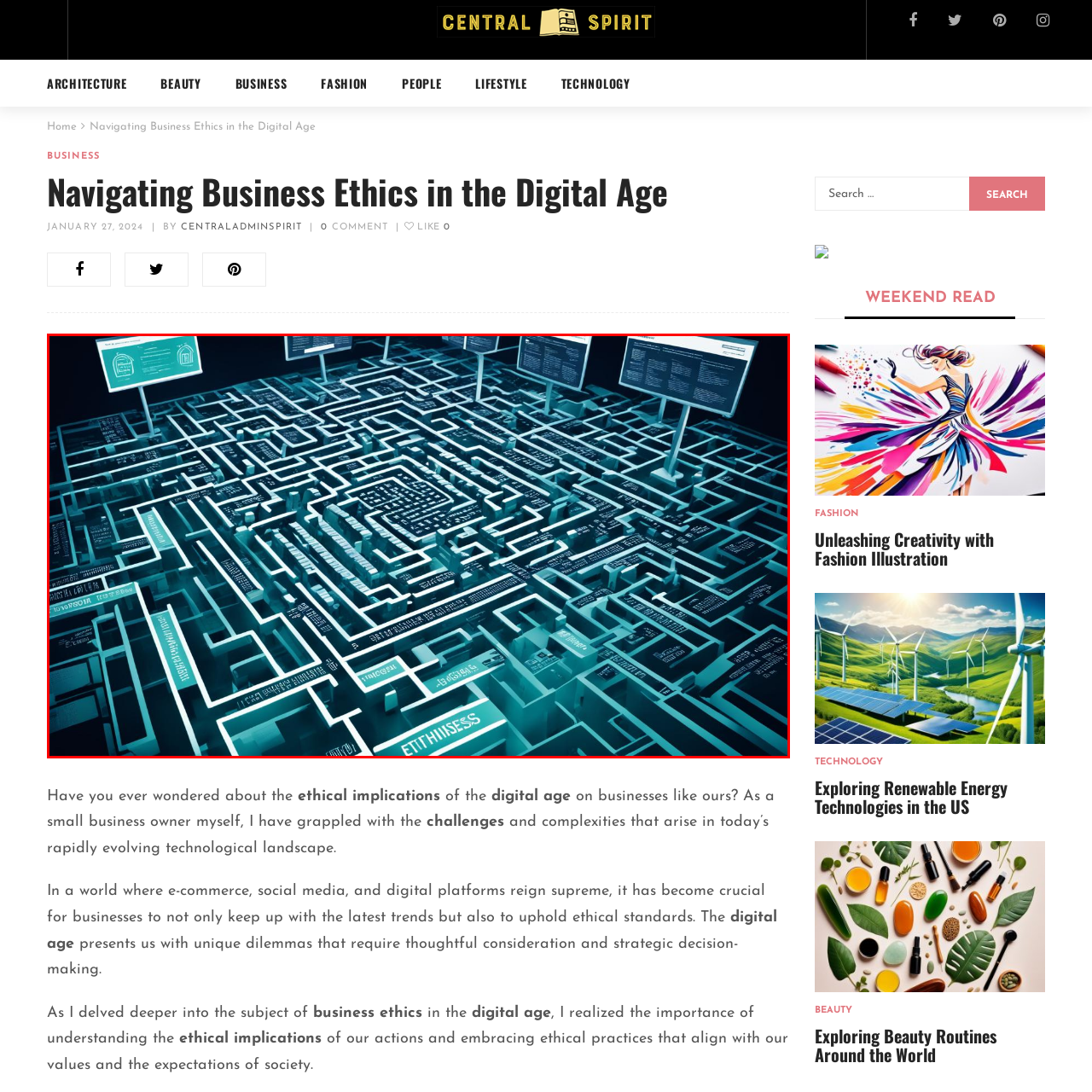Craft a detailed explanation of the image surrounded by the red outline.

The image titled "Business ethics in the digital age" visually represents a complex maze illuminated with neon blue lines, symbolizing the intricate pathways and challenges faced by businesses in navigating ethical dilemmas in a digital landscape. This striking representation conveys the multitude of decisions and thought processes required of business owners today, particularly in the context of rapidly evolving technology, social media, and e-commerce. Each segment of the maze features labels that suggest various ethical considerations and challenges, inviting viewers to reflect on the importance of upholding ethical standards. The overall composition serves as a metaphorical exploration of the ethical labyrinth businesses must traverse in the modern digital era, emphasizing the necessity for thoughtful decision-making and strategic insights.